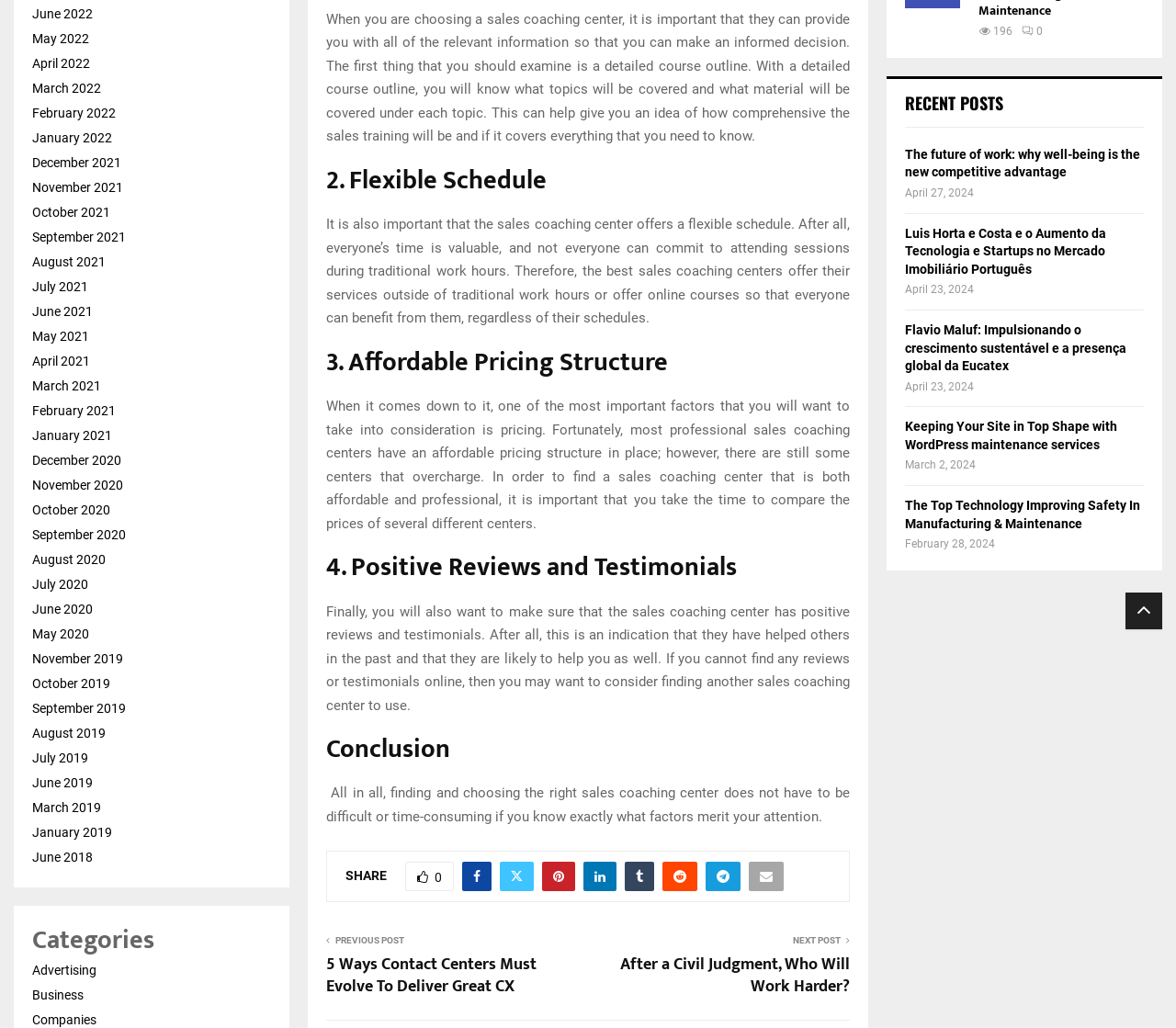Provide the bounding box coordinates of the HTML element described by the text: "Kibala". The coordinates should be in the format [left, top, right, bottom] with values between 0 and 1.

None